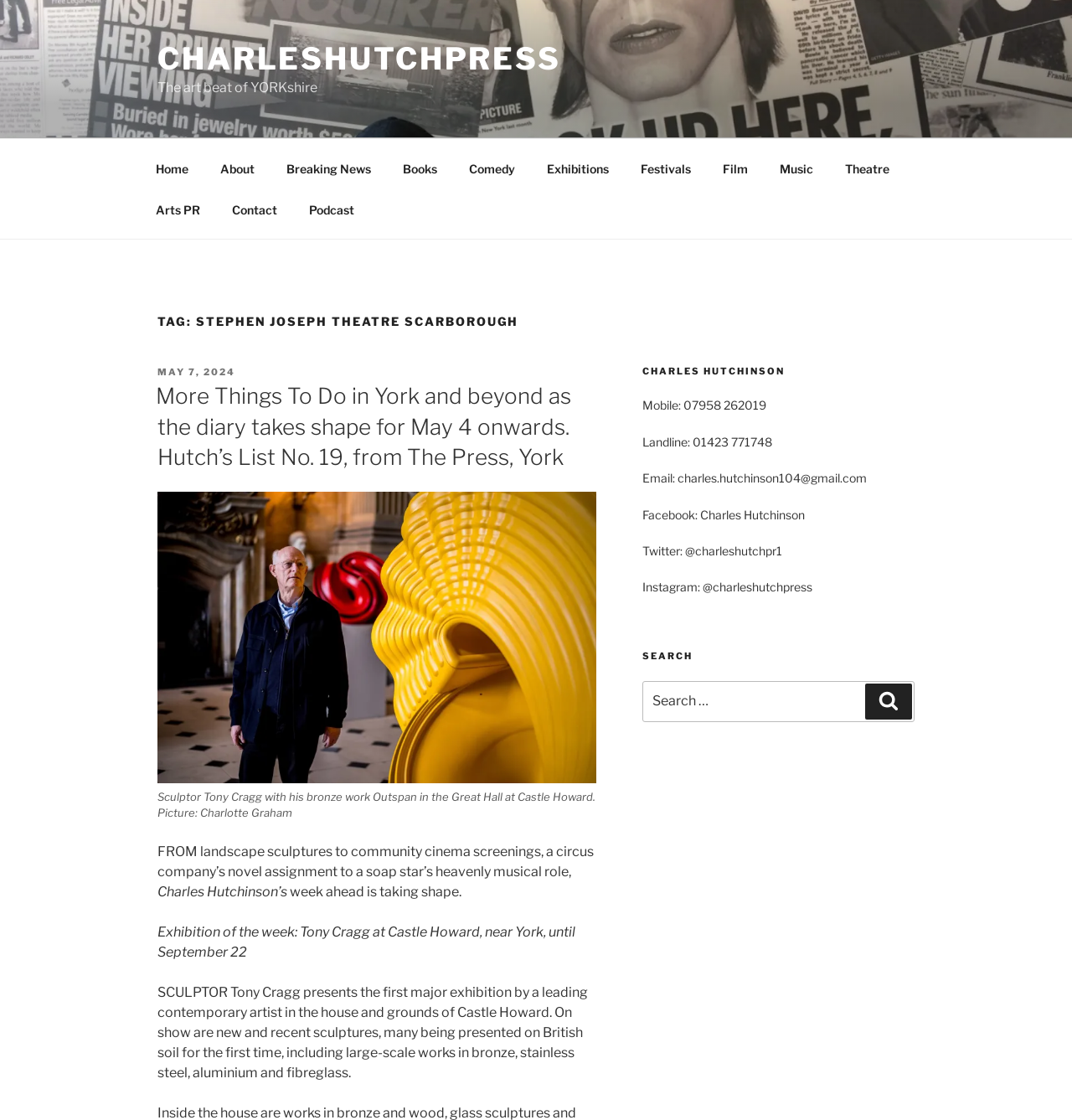What is the date mentioned in the webpage?
Please ensure your answer to the question is detailed and covers all necessary aspects.

I found the answer by looking at the link 'MAY 7, 2024' which is a date mentioned in the webpage.